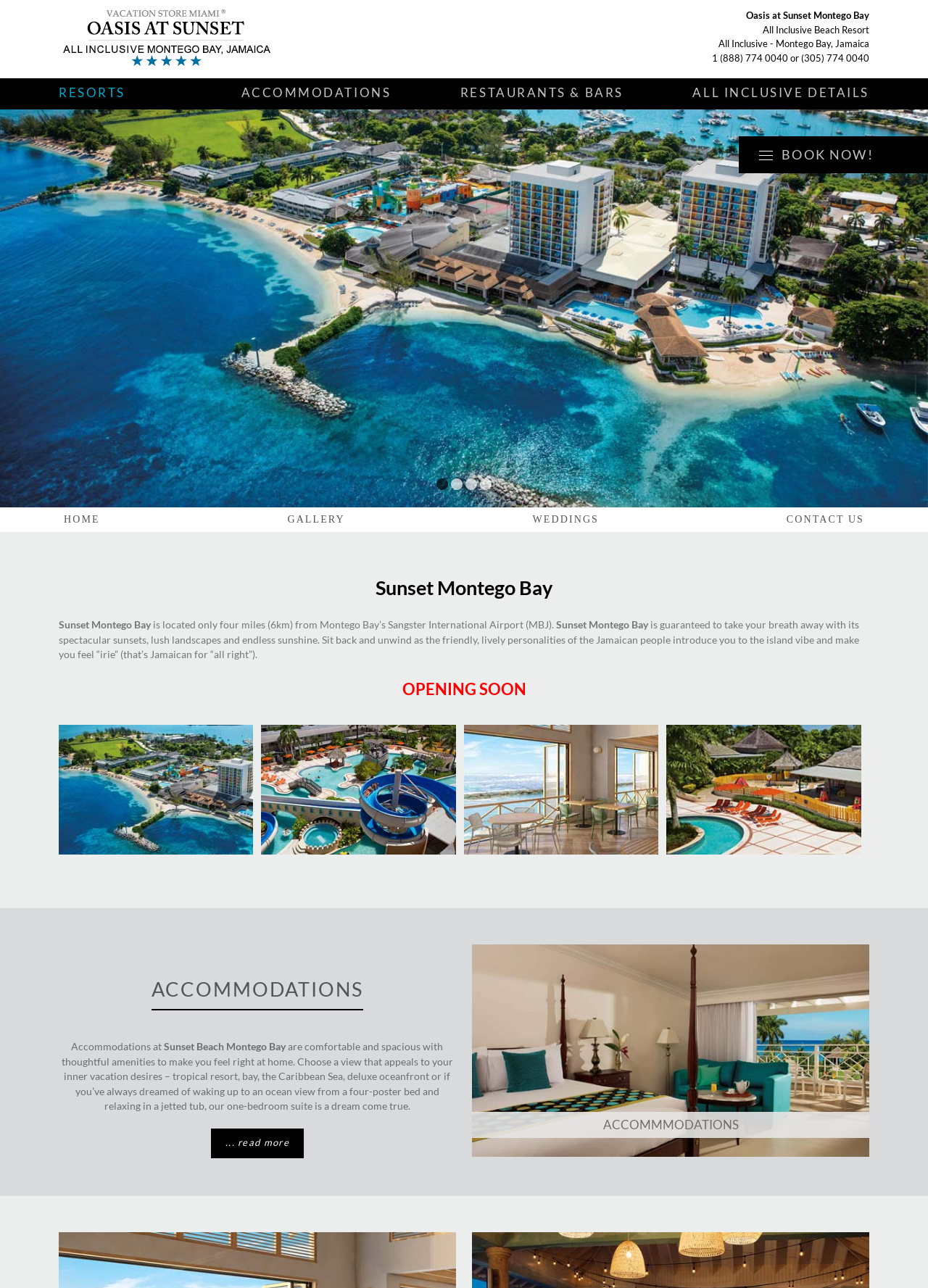Provide an in-depth caption for the webpage.

This webpage is about Oasis at Sunset Montego Bay, a resort located in Montego Bay, Jamaica. At the top, there is a logo and a navigation menu with links to "RESORTS", "ACCOMMODATIONS", "RESTAURANTS & BARS", and "ALL INCLUSIVE DETAILS". Below the navigation menu, there is a large image that spans the entire width of the page, which appears to be a slider.

On the left side of the page, there is a section with a heading "Sunset Montego Bay" and a brief description of the resort's location and amenities. Below this section, there is a call-to-action button "BOOK NOW!".

In the middle of the page, there are three sections with links to different resorts, including Sunset Montego Bay, Montego Bay All Inclusive Resort, and Privilege Aluxes Isla Mujeres, Quintana Roo, Mexico - All Inclusive. Each section has an image and a brief description of the resort.

At the bottom of the page, there is a section with a heading "ACCOMMODATIONS" and a description of the types of accommodations available at Sunset Beach Montego Bay. There are also links to read more about the accommodations and to book a room.

Throughout the page, there are several images and links to different parts of the website, including the home page, gallery, weddings, and contact us.